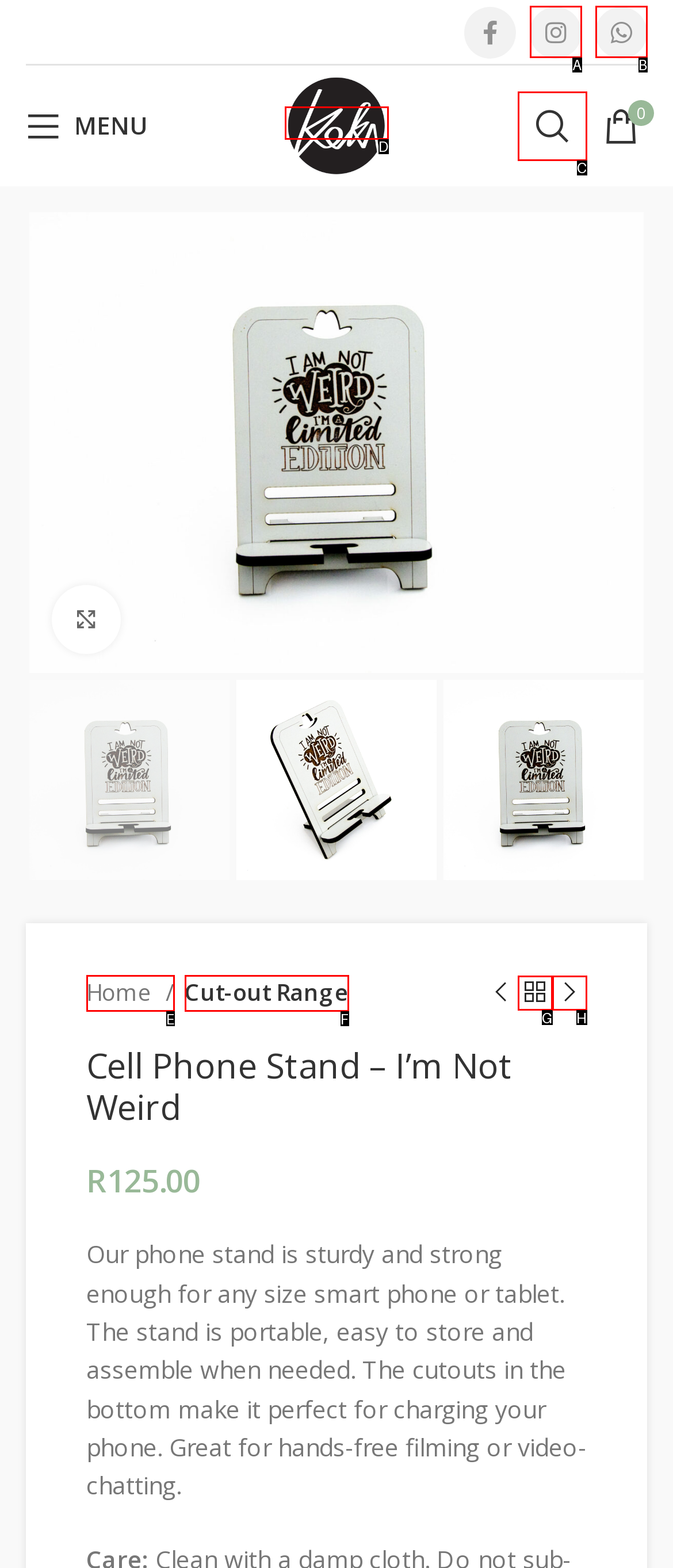Determine which HTML element best suits the description: Search. Reply with the letter of the matching option.

C